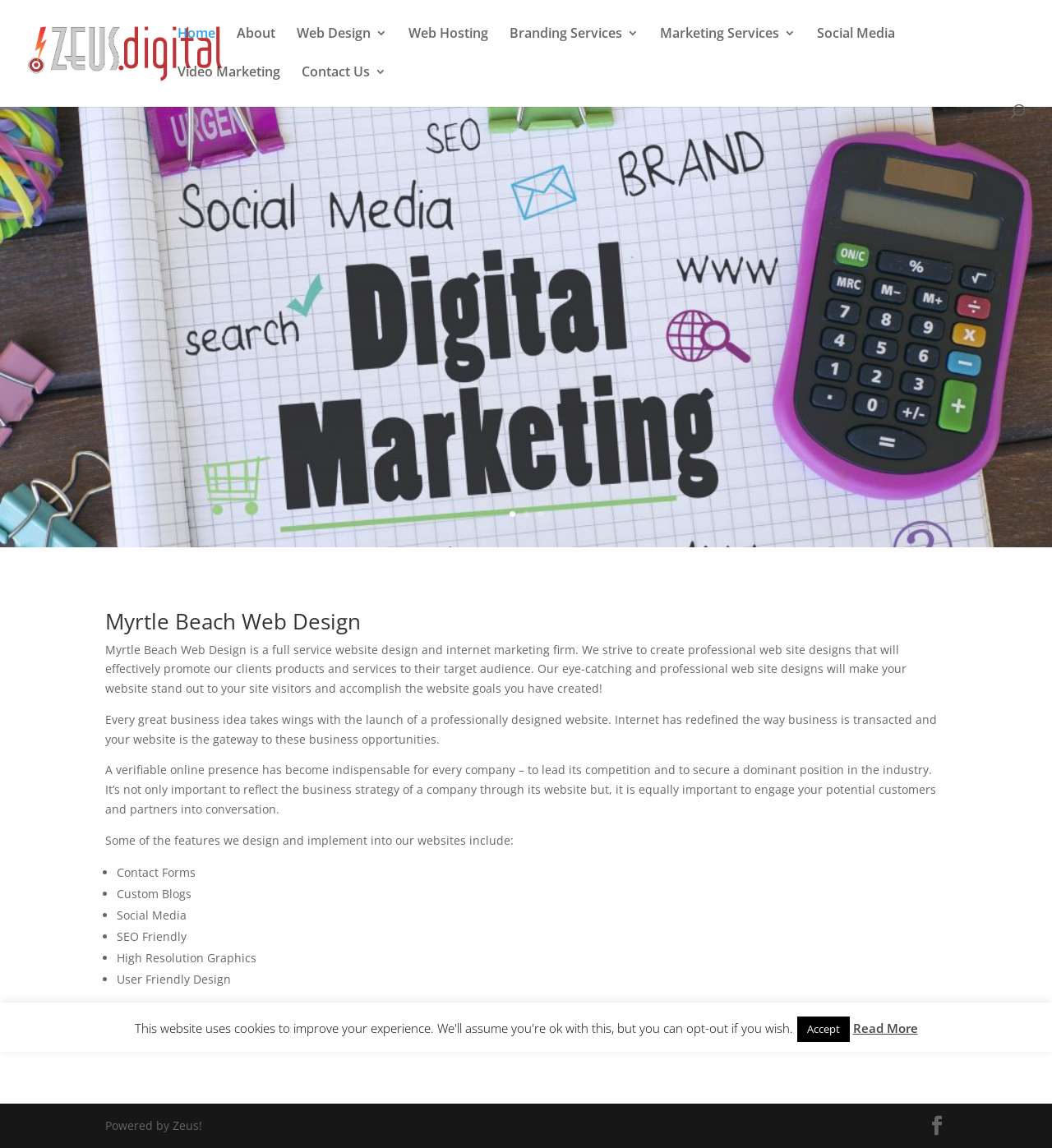Please identify the coordinates of the bounding box that should be clicked to fulfill this instruction: "Learn about Web Design services".

[0.282, 0.024, 0.368, 0.057]